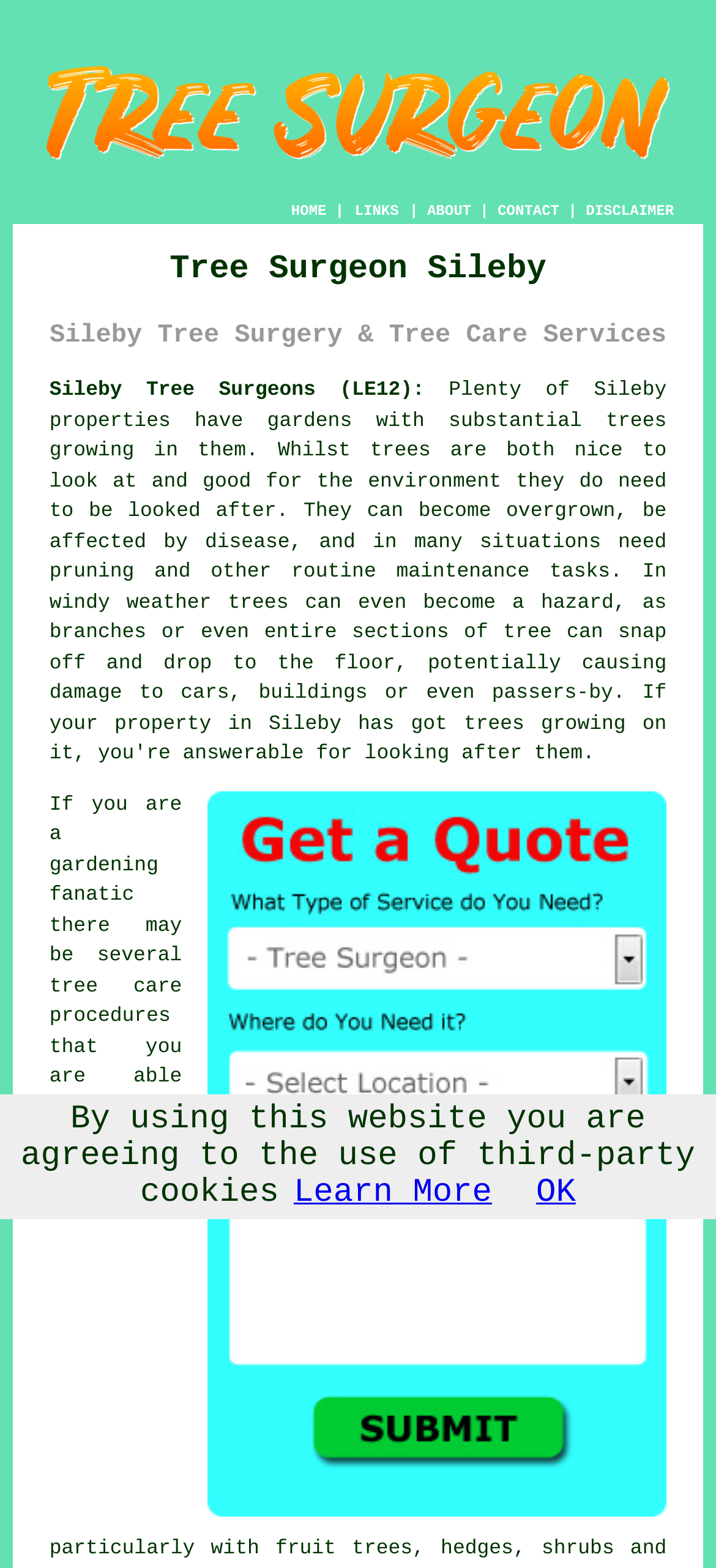Please find the bounding box coordinates of the element that you should click to achieve the following instruction: "Click the LINKS button". The coordinates should be presented as four float numbers between 0 and 1: [left, top, right, bottom].

[0.493, 0.128, 0.56, 0.141]